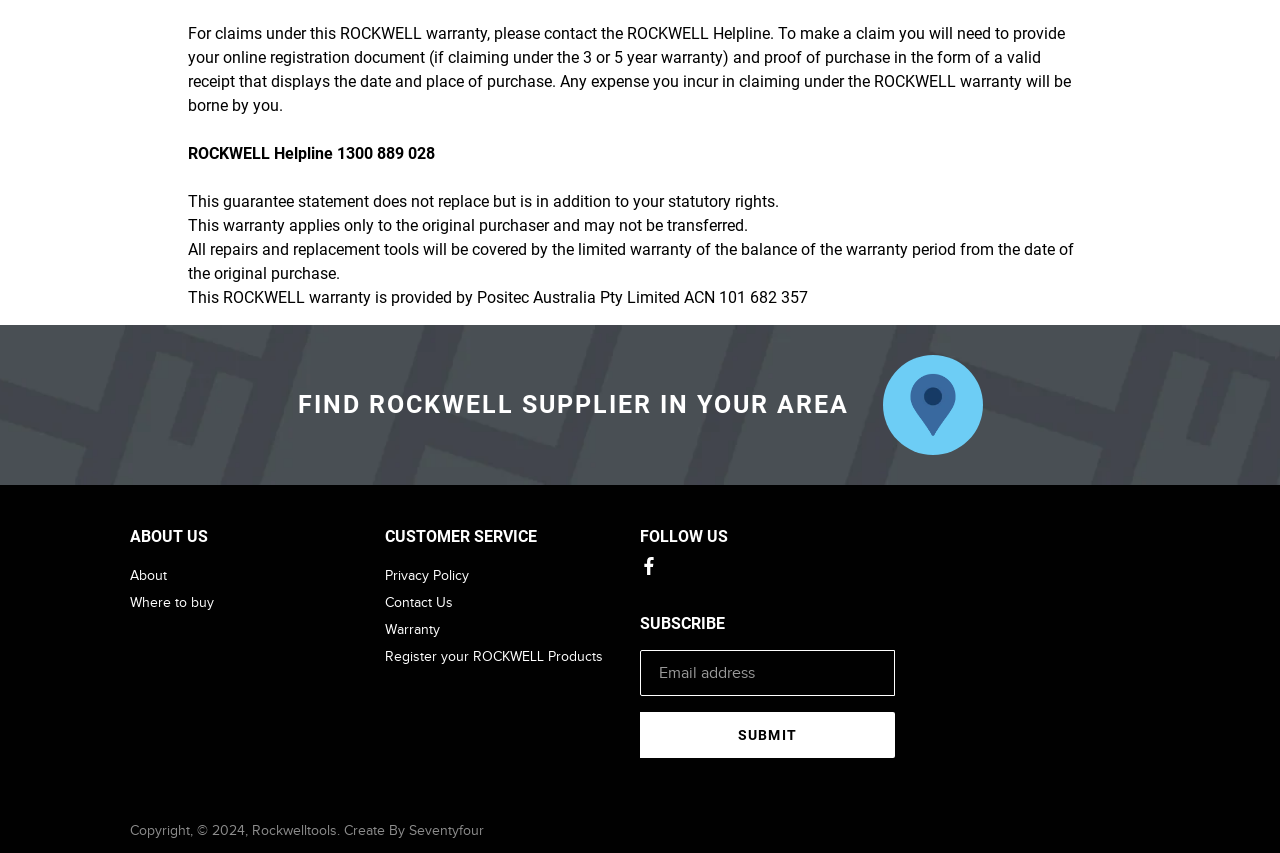Please mark the clickable region by giving the bounding box coordinates needed to complete this instruction: "Contact ROCKWELL Helpline".

[0.147, 0.168, 0.34, 0.191]